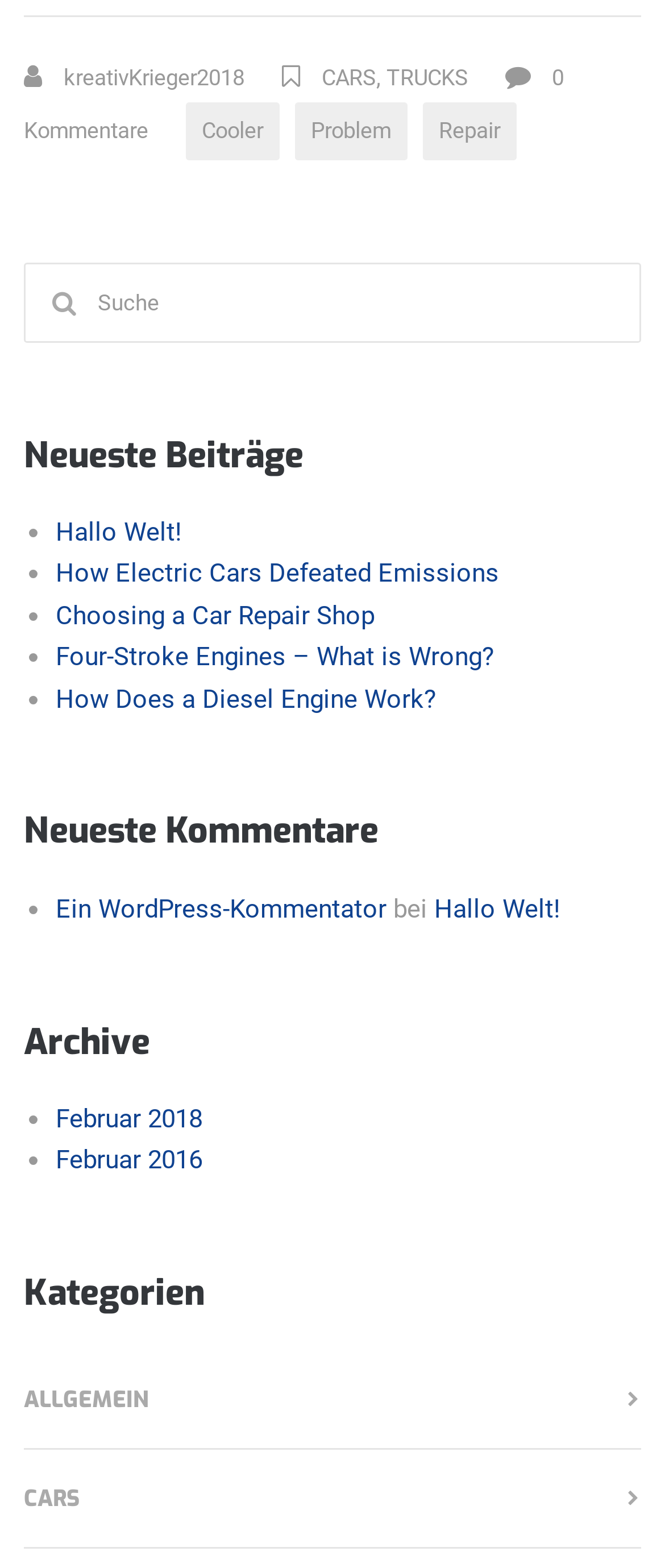Please locate the bounding box coordinates of the region I need to click to follow this instruction: "View latest posts".

[0.036, 0.277, 0.964, 0.304]